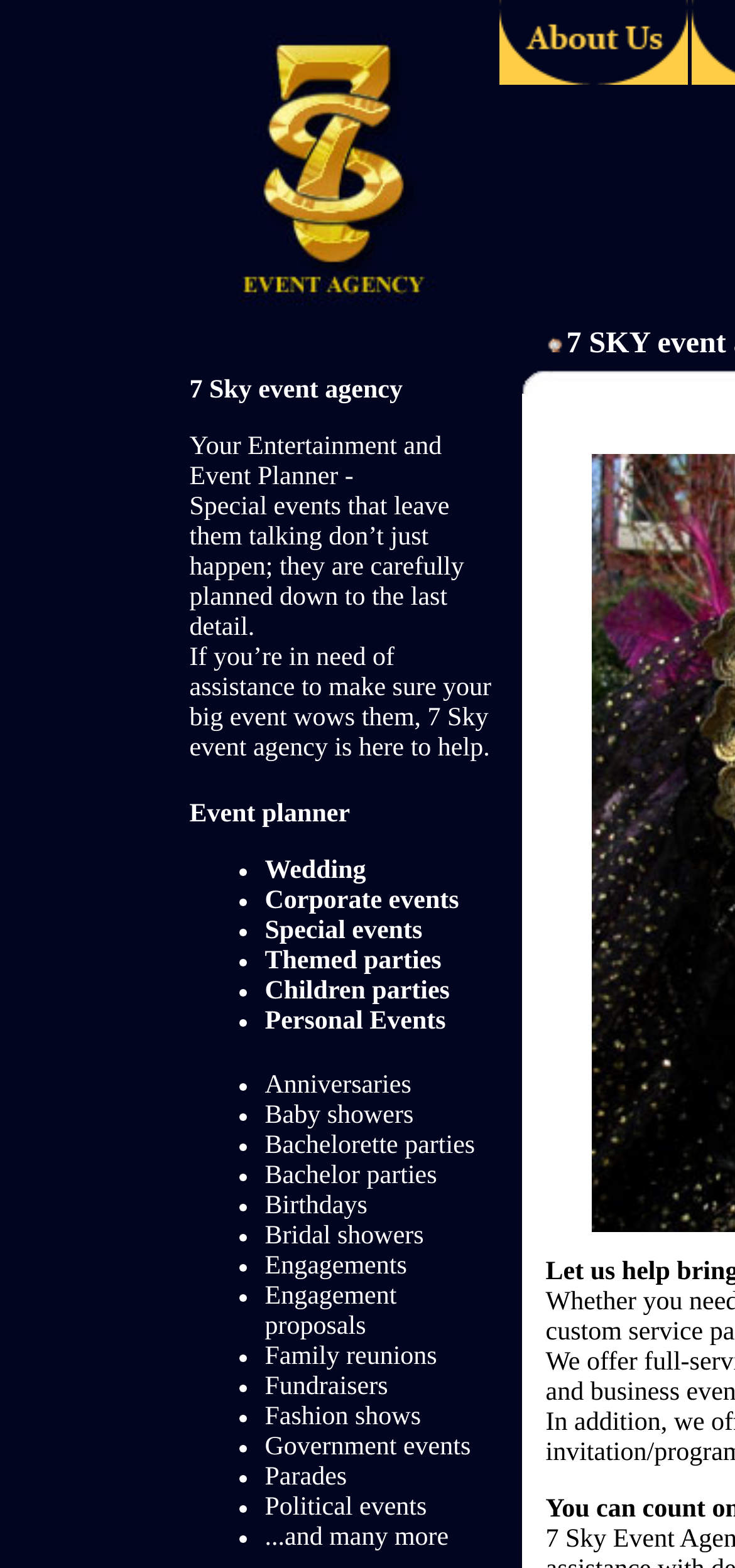Provide a thorough summary of the webpage.

This webpage is about 7 Sky event agency, which provides services for various events such as weddings, corporate events, and themed parties. At the top, there are two empty table cells, followed by a link on the left and another link on the right. Below these links, there is a brief introduction to the agency, stating that they can help make big events successful.

Underneath the introduction, there is a heading that lists the types of events the agency can plan, including weddings, corporate events, special events, themed parties, children's parties, and personal events. Each type of event is marked with a bullet point.

Further down, there is a long list of specific events that the agency can plan, including anniversaries, baby showers, bachelorette parties, birthdays, bridal showers, engagements, and many more. Each event is listed with a bullet point, and the list takes up most of the page.

There are no images on the page, and the layout is primarily composed of text and links. The overall structure of the page is organized, with clear headings and concise text.